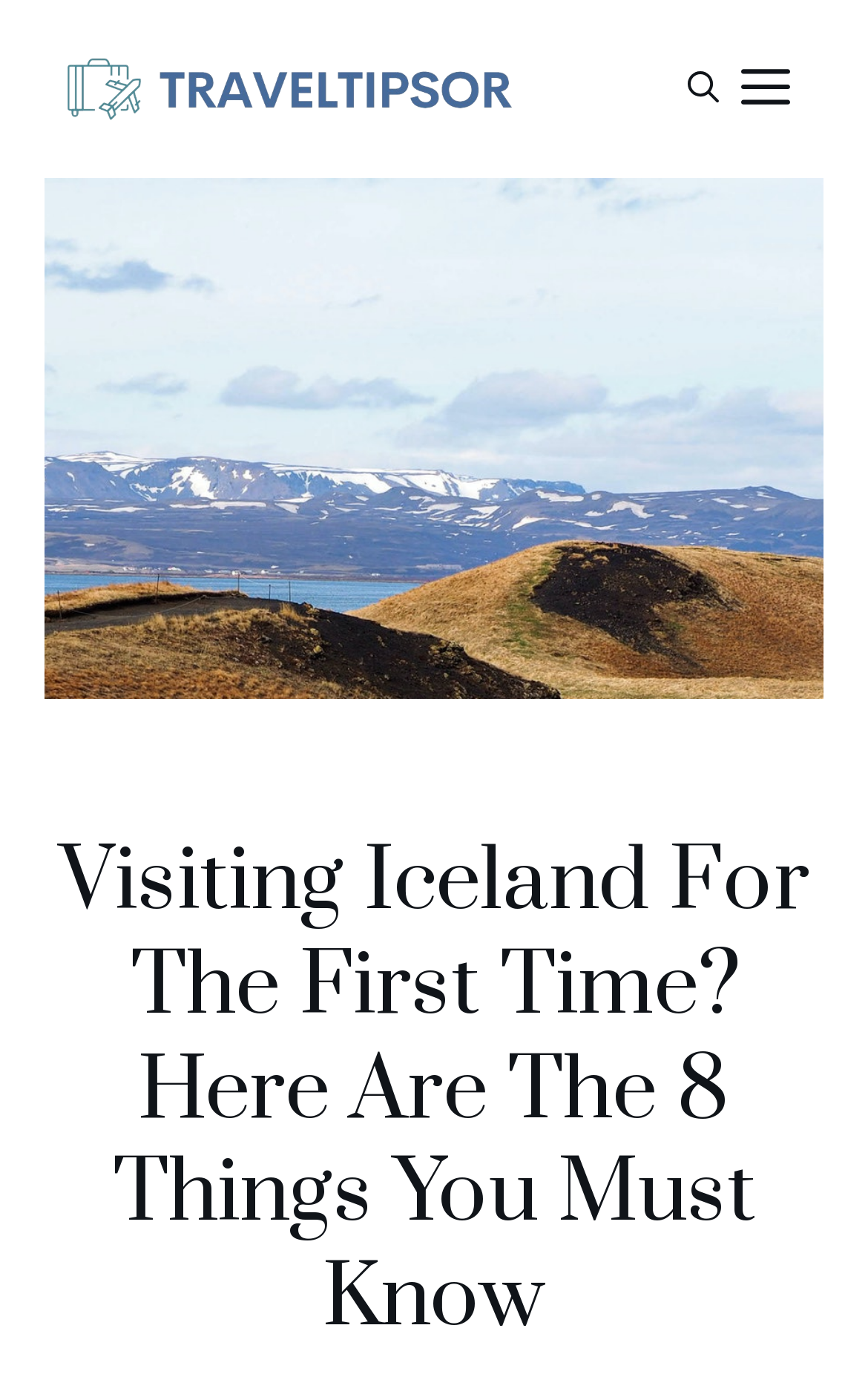Find the coordinates for the bounding box of the element with this description: "alt="Travel Tips"".

[0.077, 0.043, 0.59, 0.082]